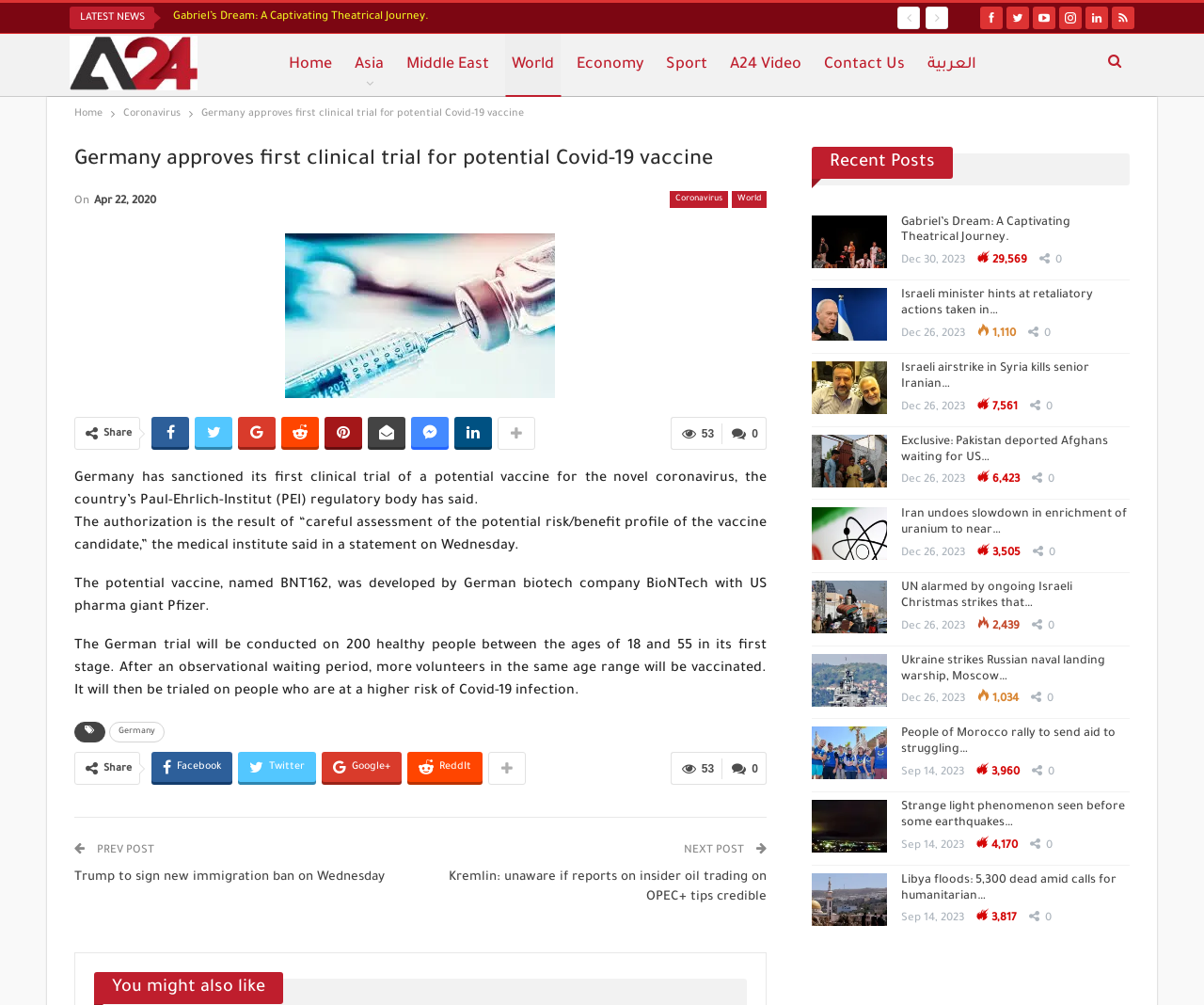What is the name of the regulatory body that authorized the vaccine trial?
Based on the image, respond with a single word or phrase.

Paul-Ehrlich-Institut (PEI)